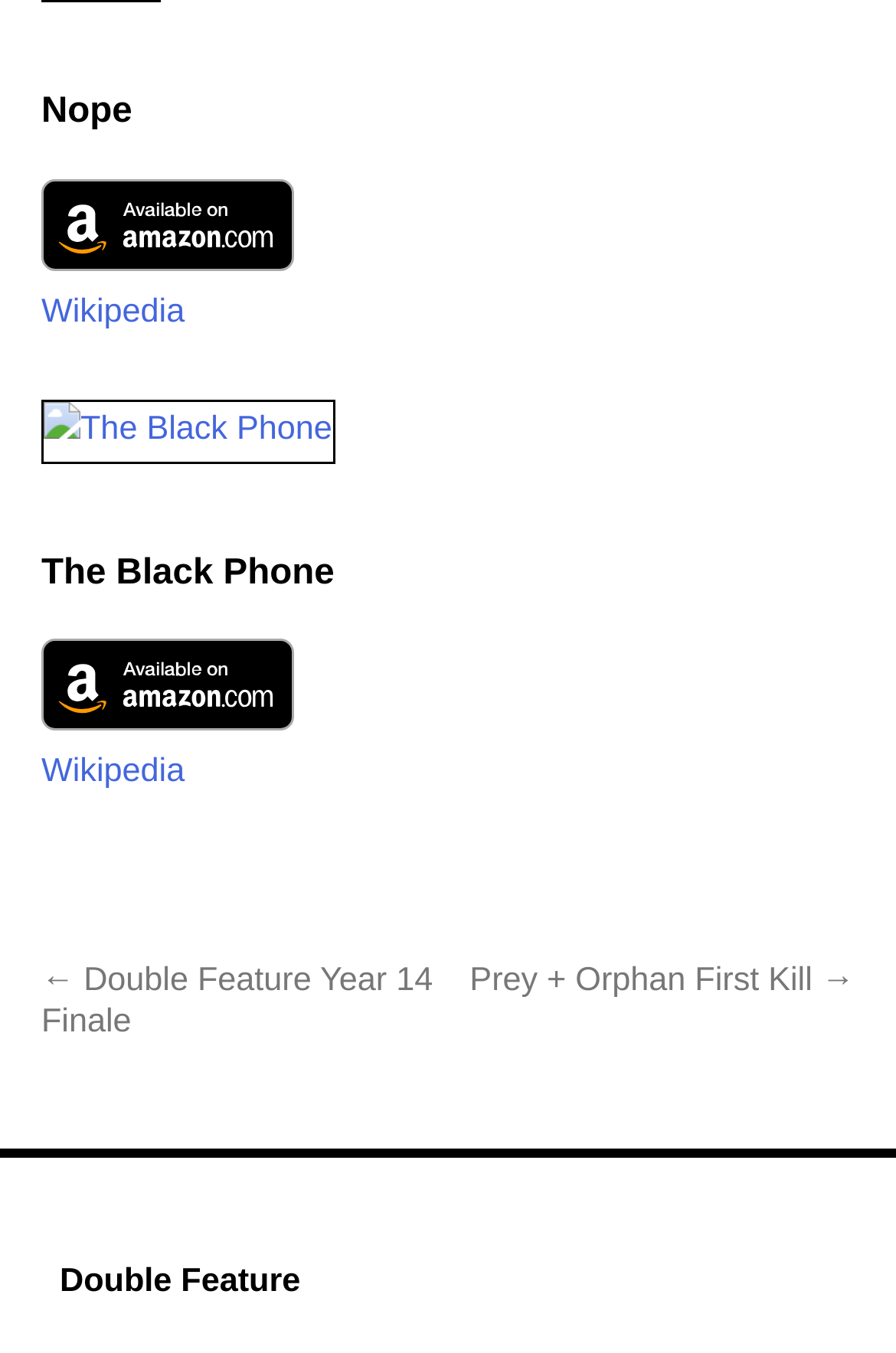Please identify the bounding box coordinates of the region to click in order to complete the given instruction: "Click the link to Double Feature". The coordinates should be four float numbers between 0 and 1, i.e., [left, top, right, bottom].

[0.067, 0.934, 0.335, 0.961]